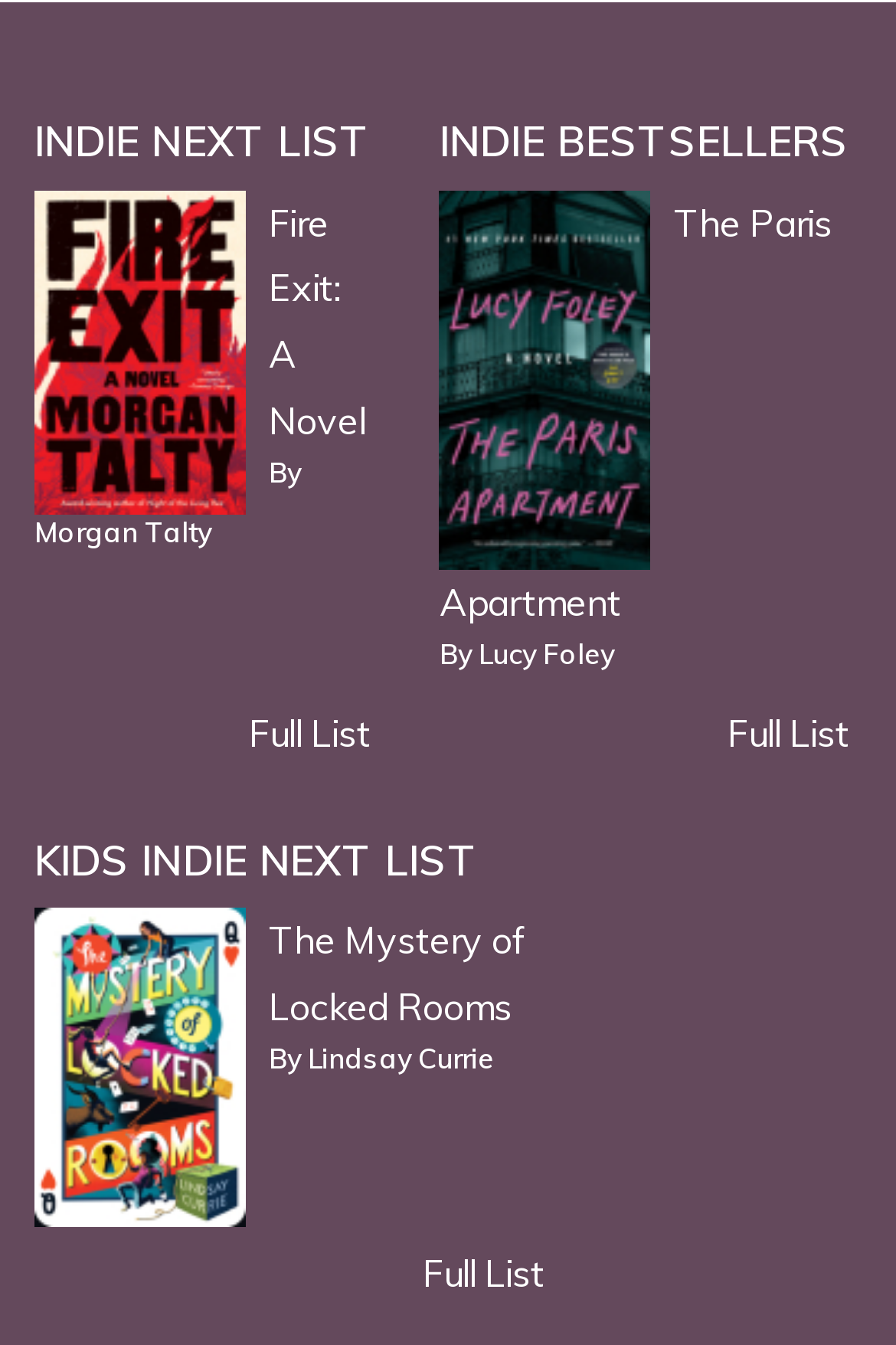Answer succinctly with a single word or phrase:
How many 'Full List' links are on the page?

3